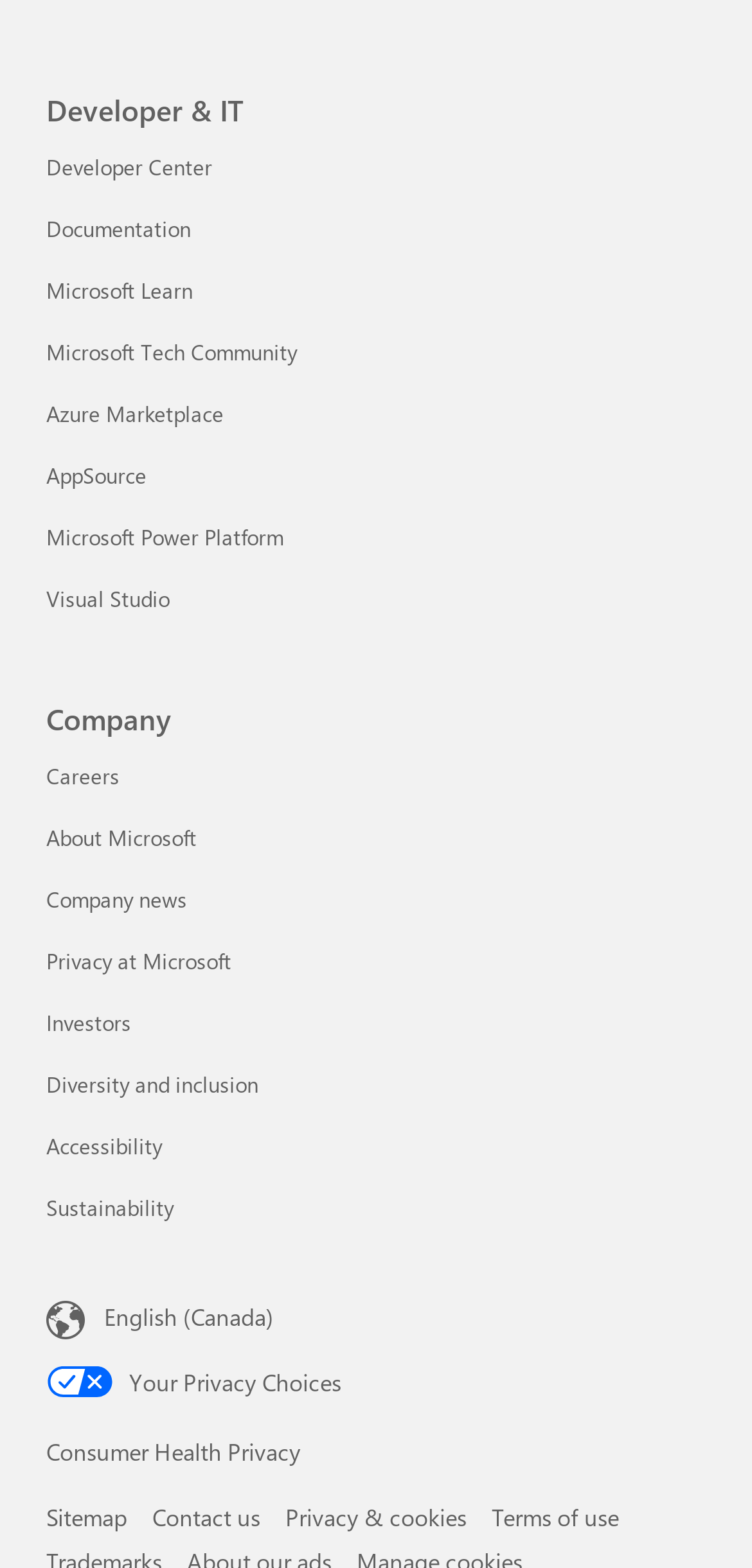What is the last link under 'Company'?
Provide an in-depth and detailed explanation in response to the question.

I looked at the links under the 'Company' heading and found that the last link is 'Sustainability'. It is located at the bottom of the 'Company' section.